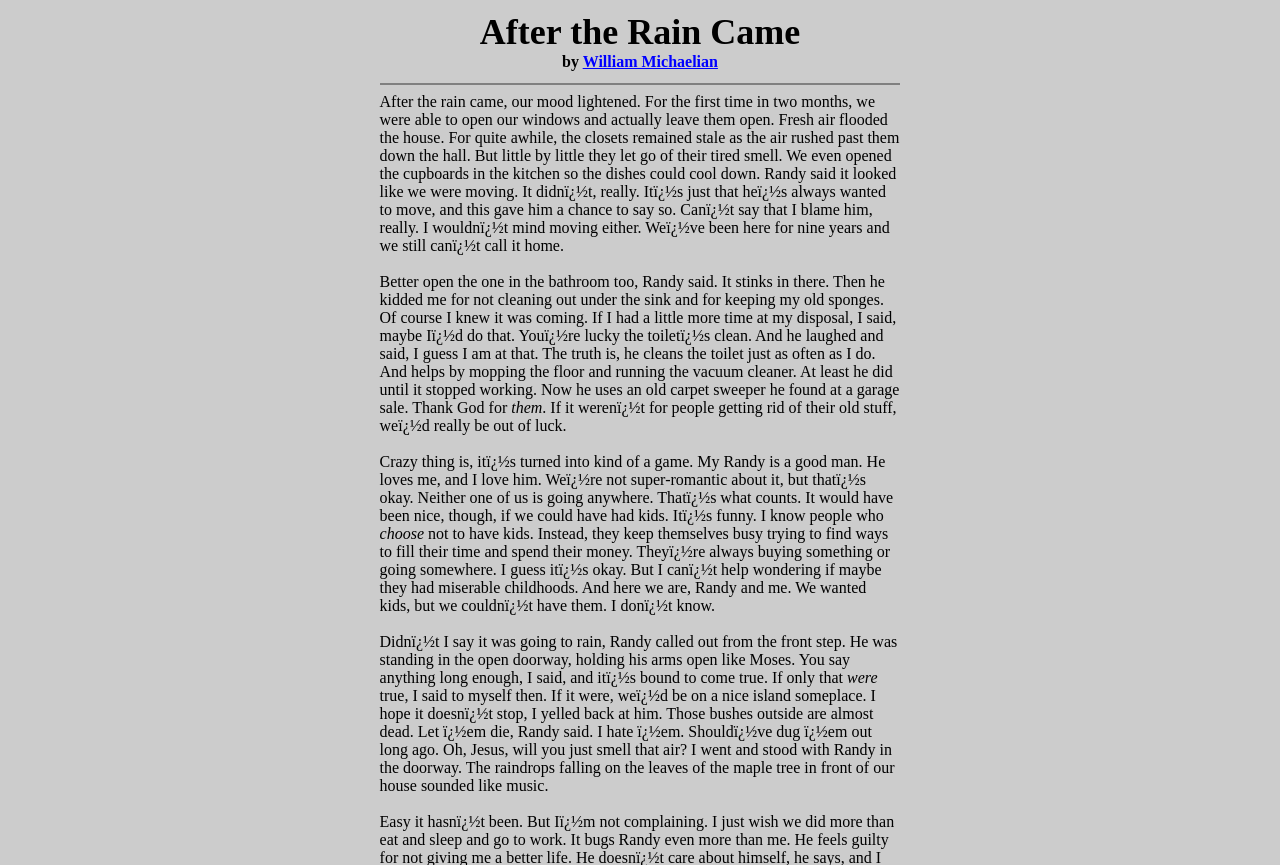What is the narrator's attitude towards not having children?
Look at the screenshot and respond with one word or a short phrase.

Resigned and wondering